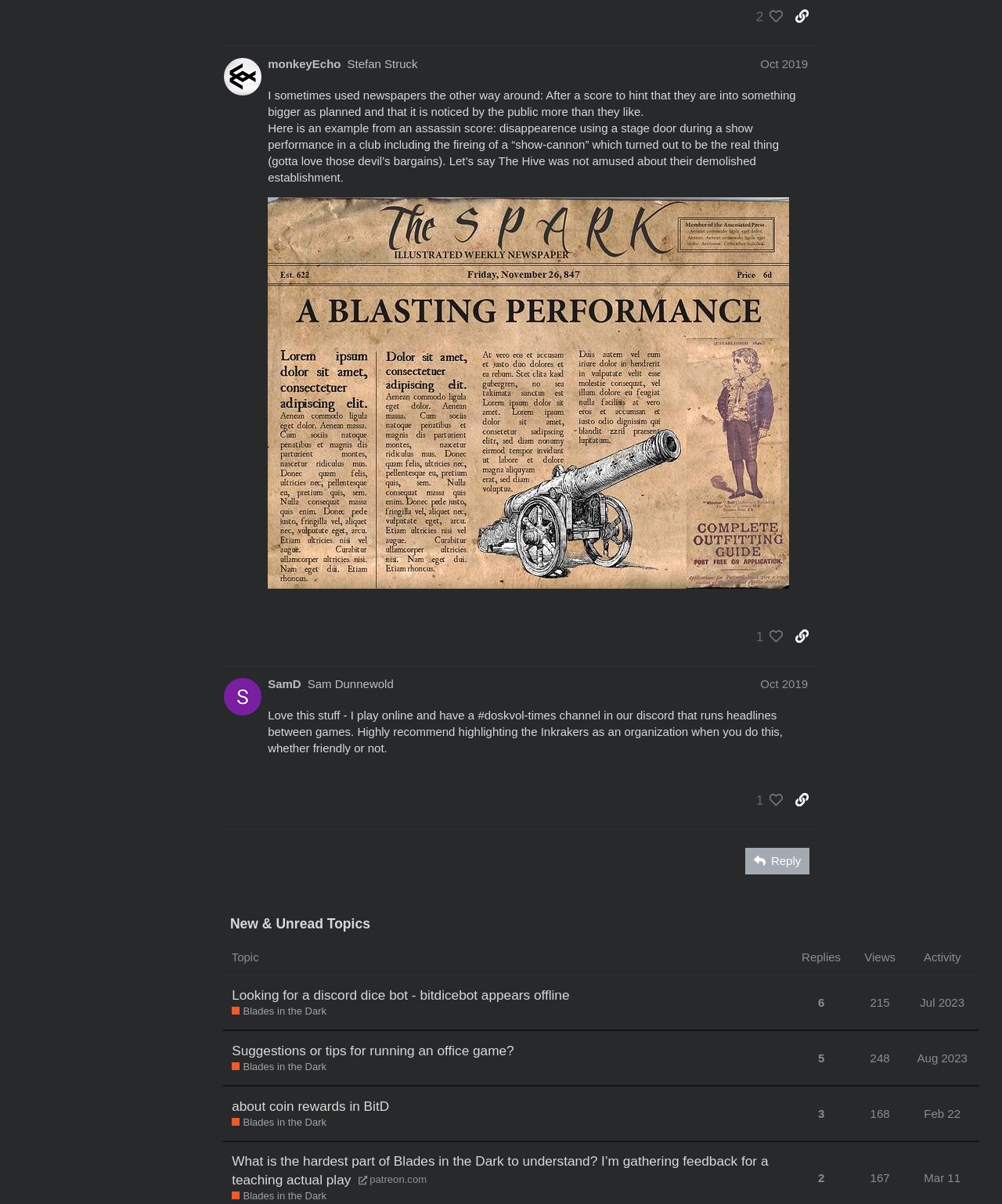Mark the bounding box of the element that matches the following description: "Blades in the Dark".

[0.231, 0.927, 0.326, 0.939]